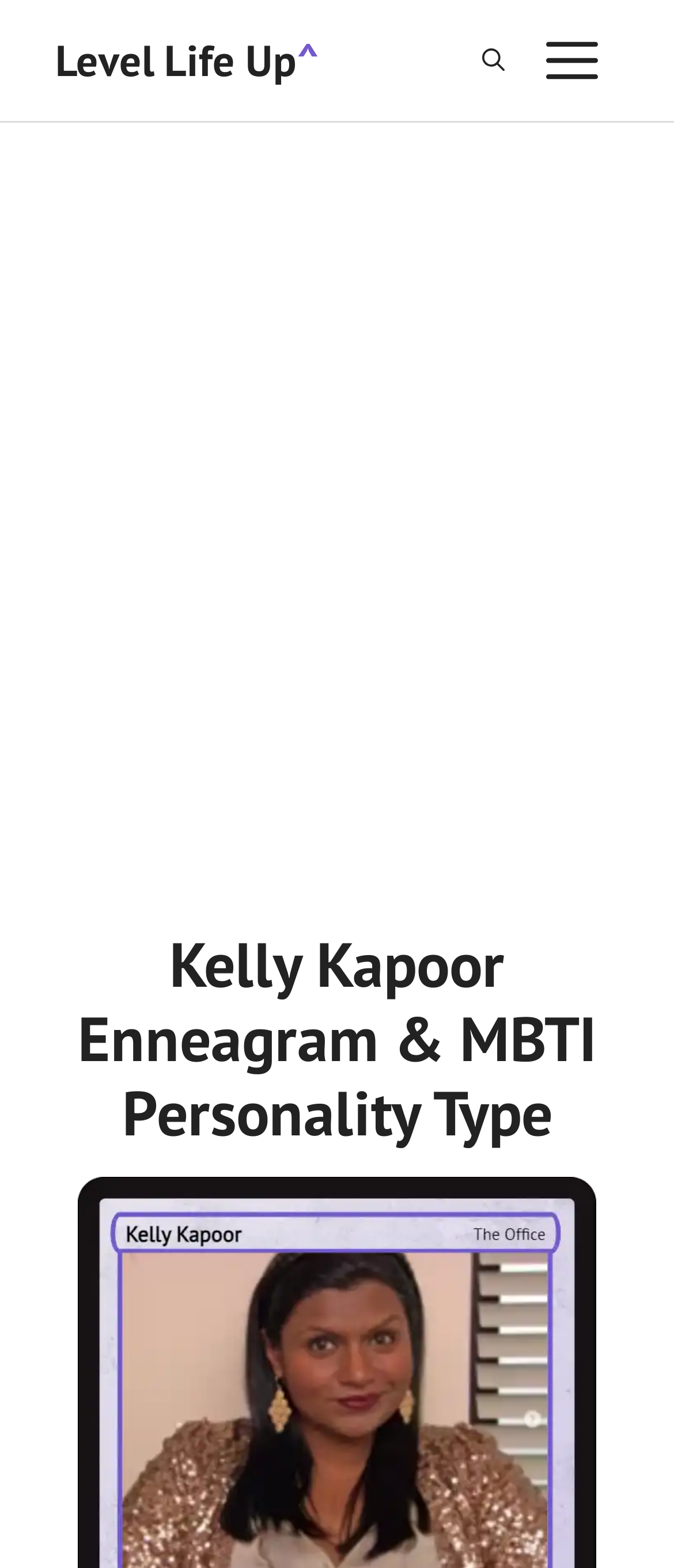Using the elements shown in the image, answer the question comprehensively: Is the navigation menu currently open?

The button 'MENU' has a property 'expanded: False' which indicates that the navigation menu is not currently open.